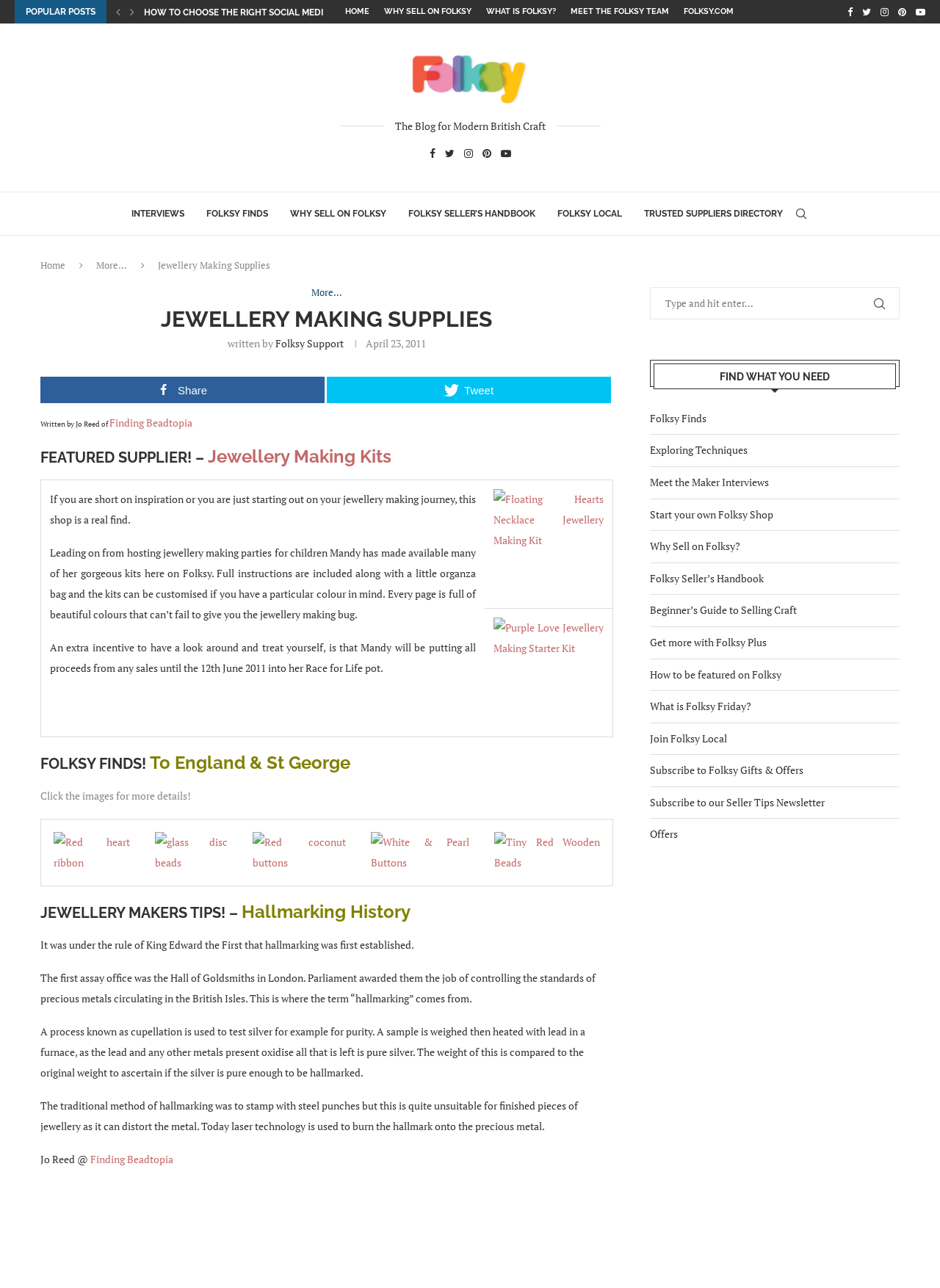Provide the bounding box coordinates for the area that should be clicked to complete the instruction: "Click the 'HOME' link".

[0.367, 0.0, 0.393, 0.018]